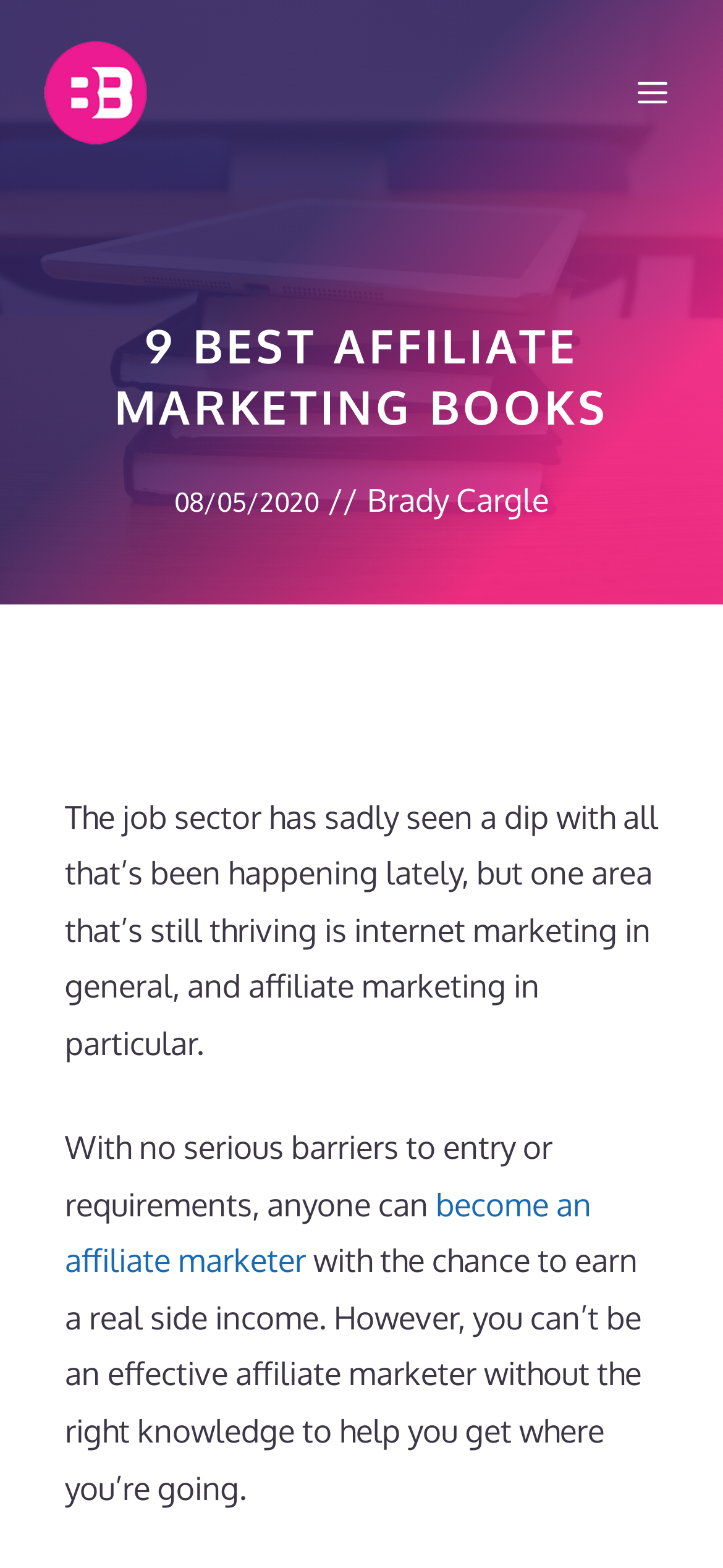Respond with a single word or phrase:
What is the topic of the article?

affiliate marketing